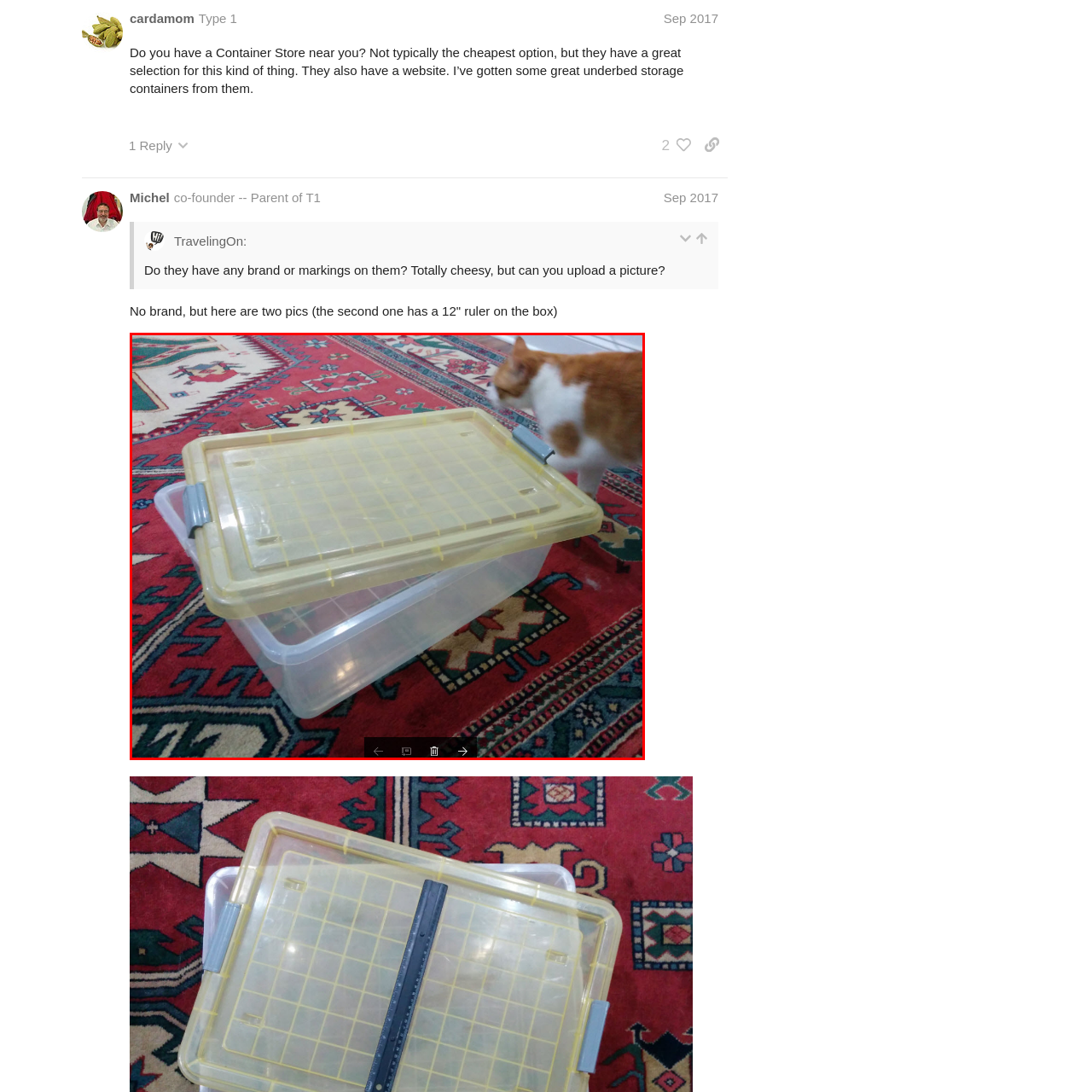Analyze the picture enclosed by the red bounding box and provide a single-word or phrase answer to this question:
What is the animal walking past the containers?

A cat